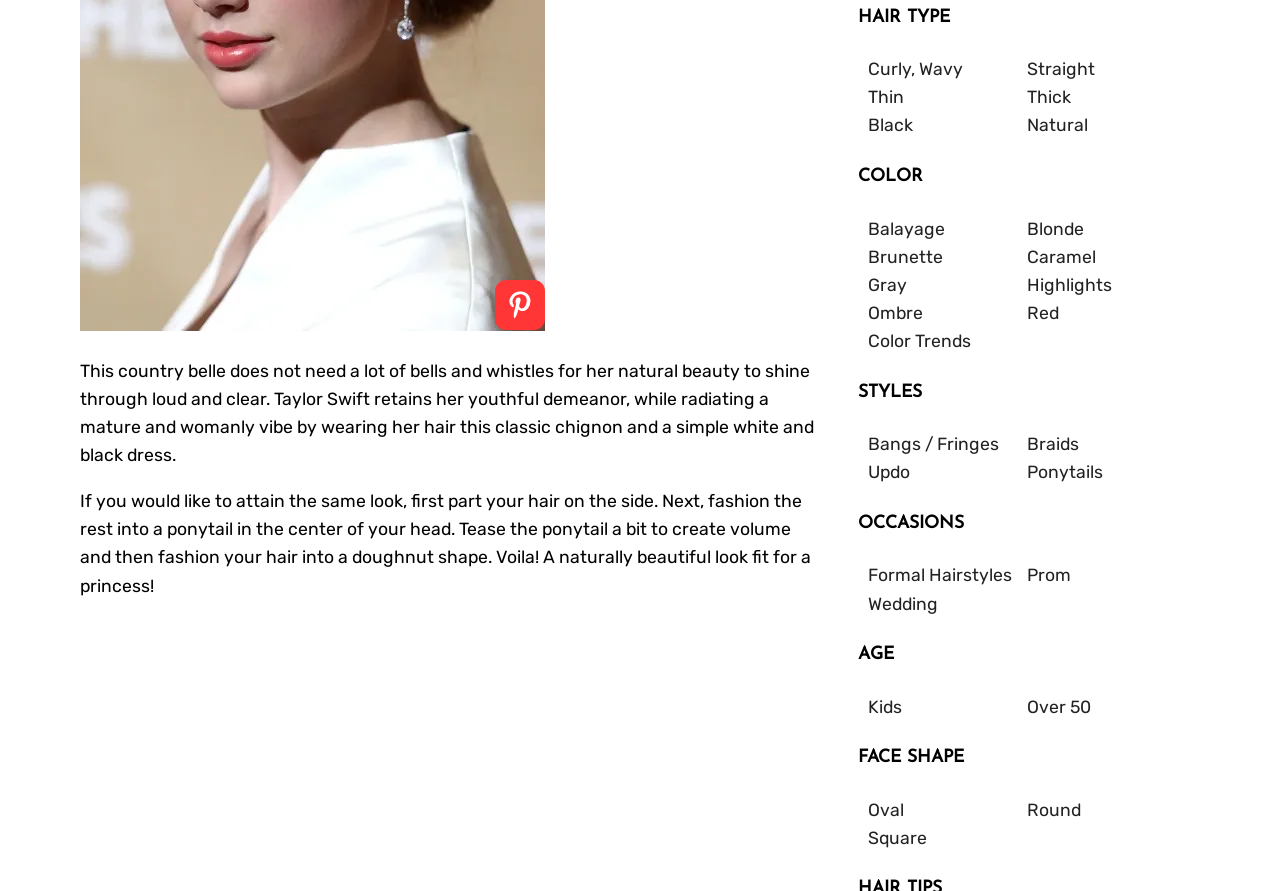Locate the bounding box coordinates of the clickable element to fulfill the following instruction: "Explore hairstyles for formal occasions". Provide the coordinates as four float numbers between 0 and 1 in the format [left, top, right, bottom].

[0.678, 0.635, 0.79, 0.657]